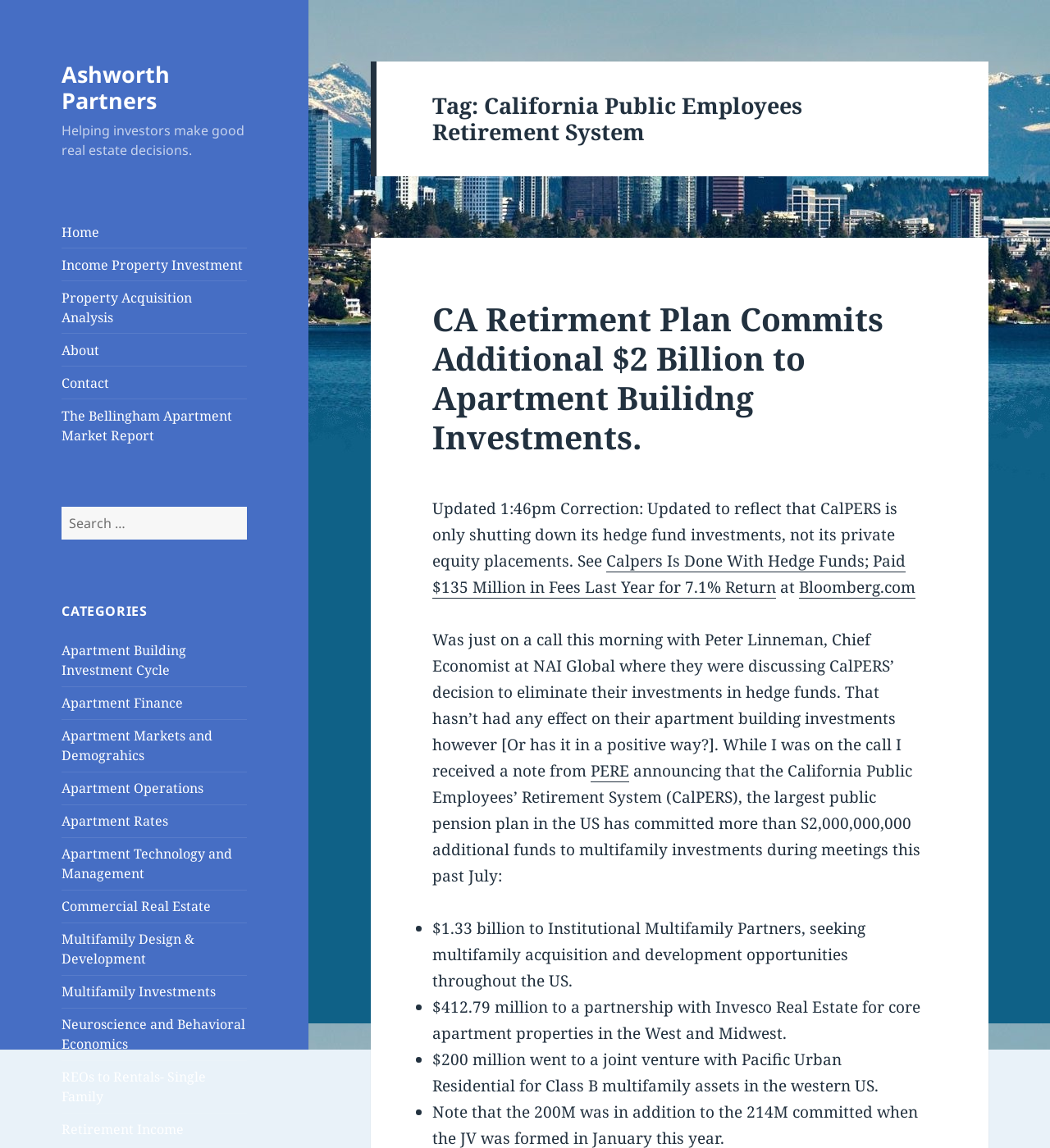Please identify the webpage's heading and generate its text content.

Tag: California Public Employees Retirement System